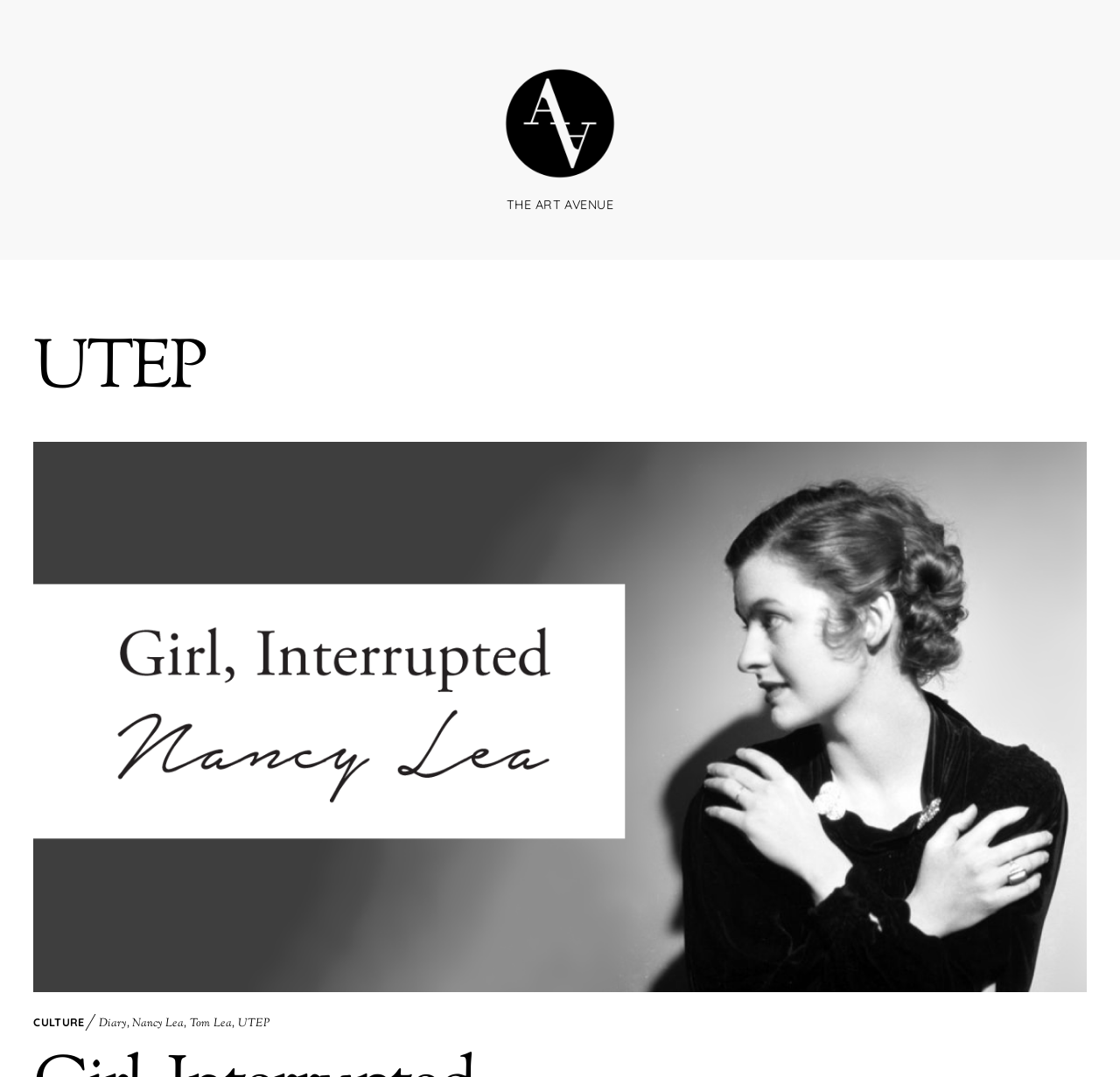Illustrate the webpage thoroughly, mentioning all important details.

The webpage is titled "UTEP – The Art Avenue" and features a prominent link with the same title at the top, accompanied by an image with the same name. Below this, there is a large heading that reads "THE ART AVENUE" in bold font.

To the left of the page, there is a section with a heading that reads "UTEP". This section contains a figure with an image of Nancy Lea, along with a link to her profile. Below the image, there are several links to different categories, including "CULTURE", "Diary", "Nancy Lea", "Tom Lea", and "UTEP", which are arranged horizontally and separated by commas.

The overall layout of the page is organized, with clear headings and concise text. The use of images and links creates a visually appealing and interactive experience for the user.